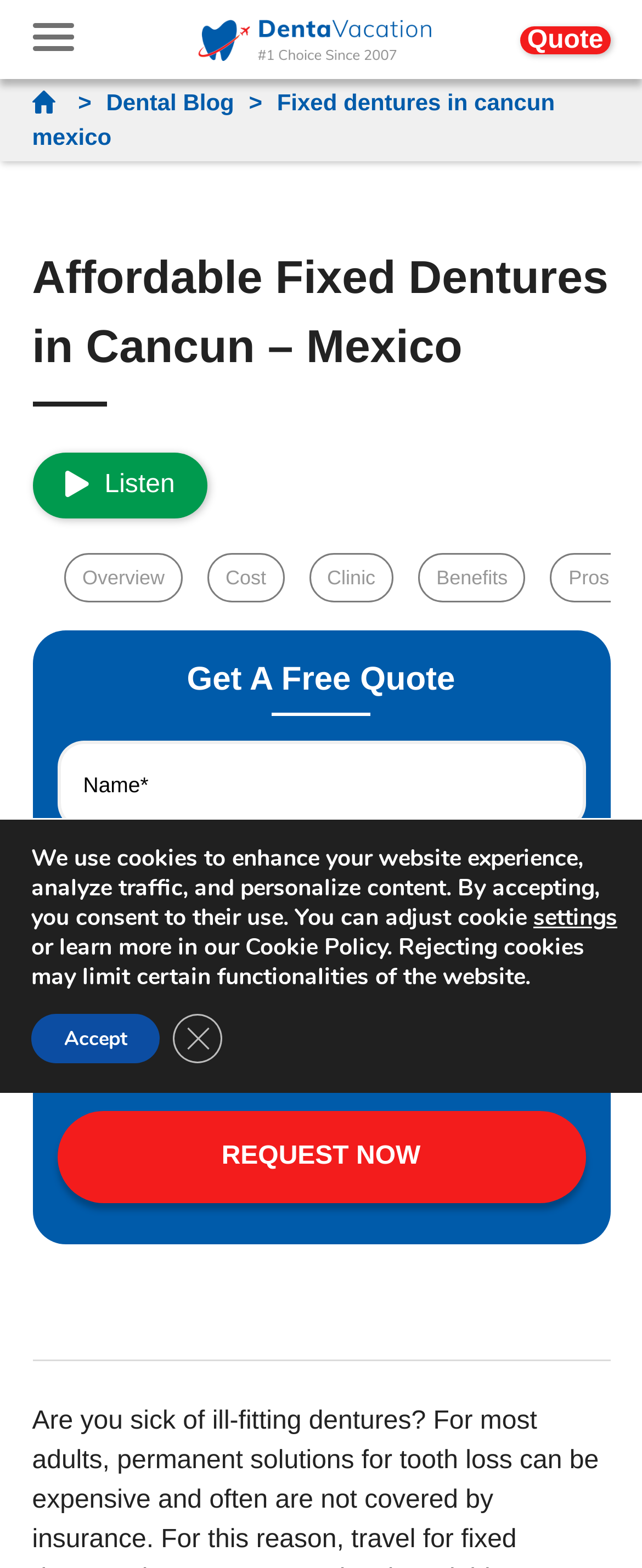Provide a brief response in the form of a single word or phrase:
How many links are there in the navigation menu?

4